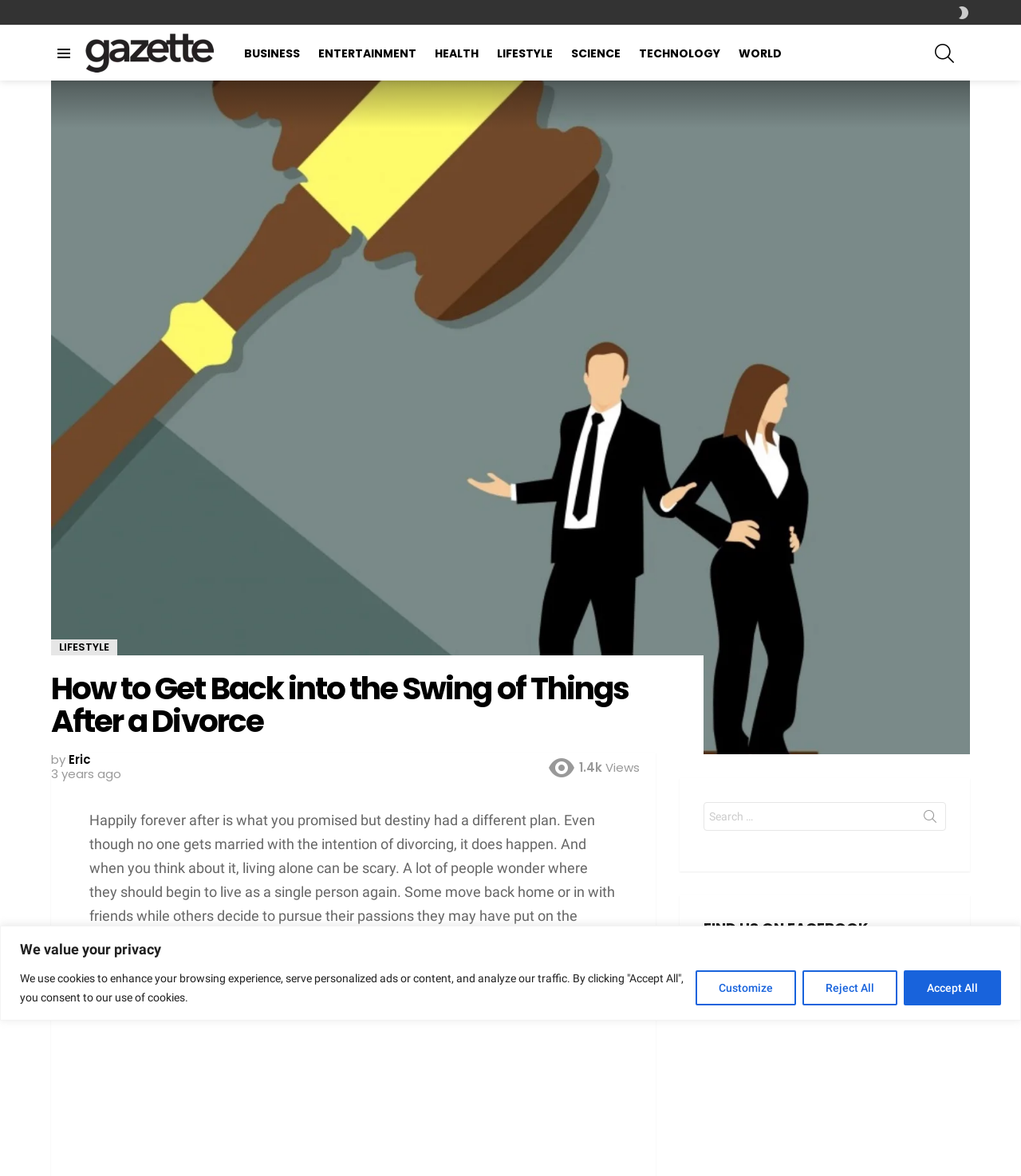Given the following UI element description: "Lifestyle", find the bounding box coordinates in the webpage screenshot.

[0.479, 0.035, 0.549, 0.055]